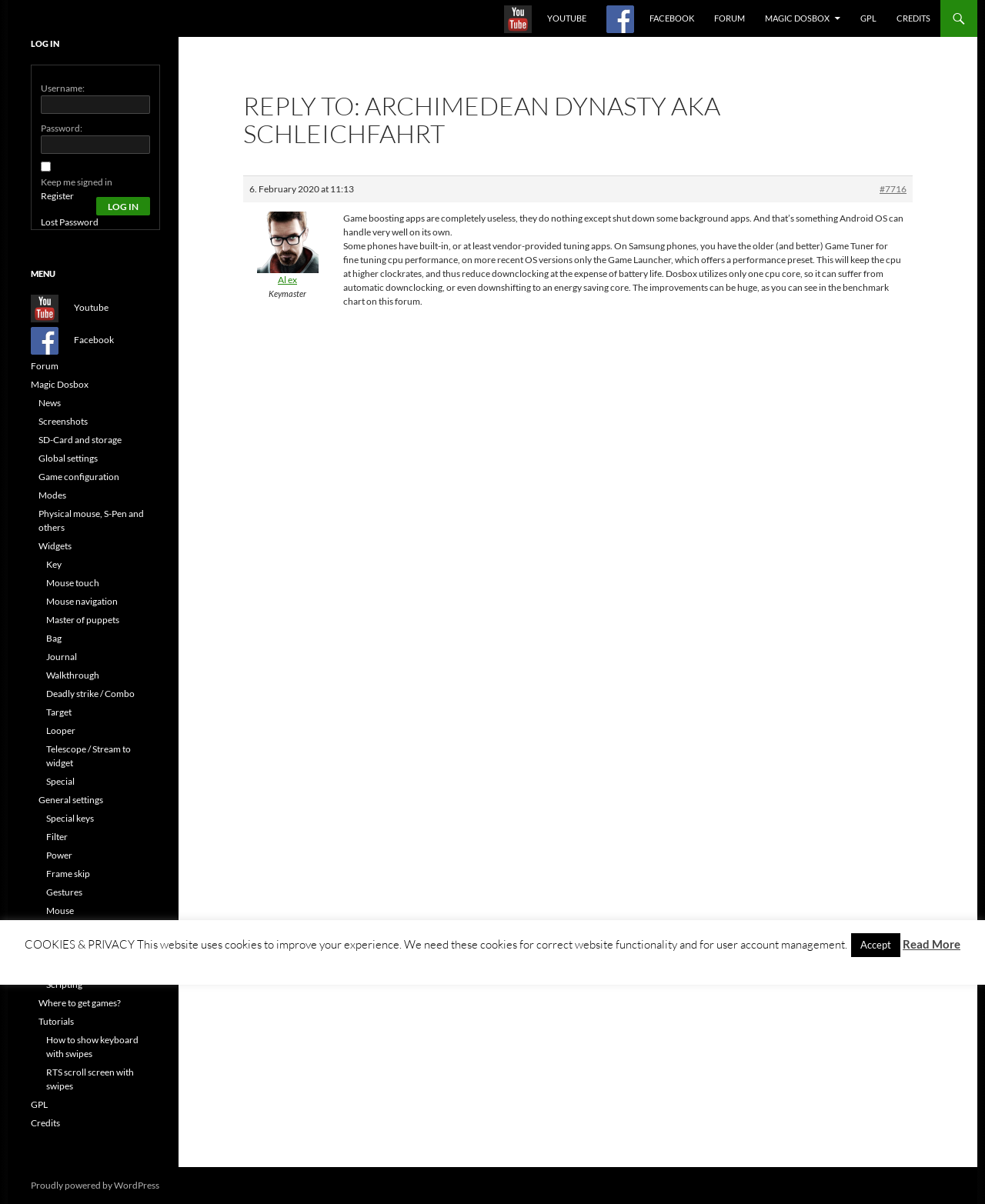What is the topic of the article?
Kindly offer a detailed explanation using the data available in the image.

The topic of the article can be inferred from the text content of the webpage, specifically the static text element with the text 'Game boosting apps are completely useless, they do nothing except shut down some background apps. And that’s something Android OS can handle very well on its own.'